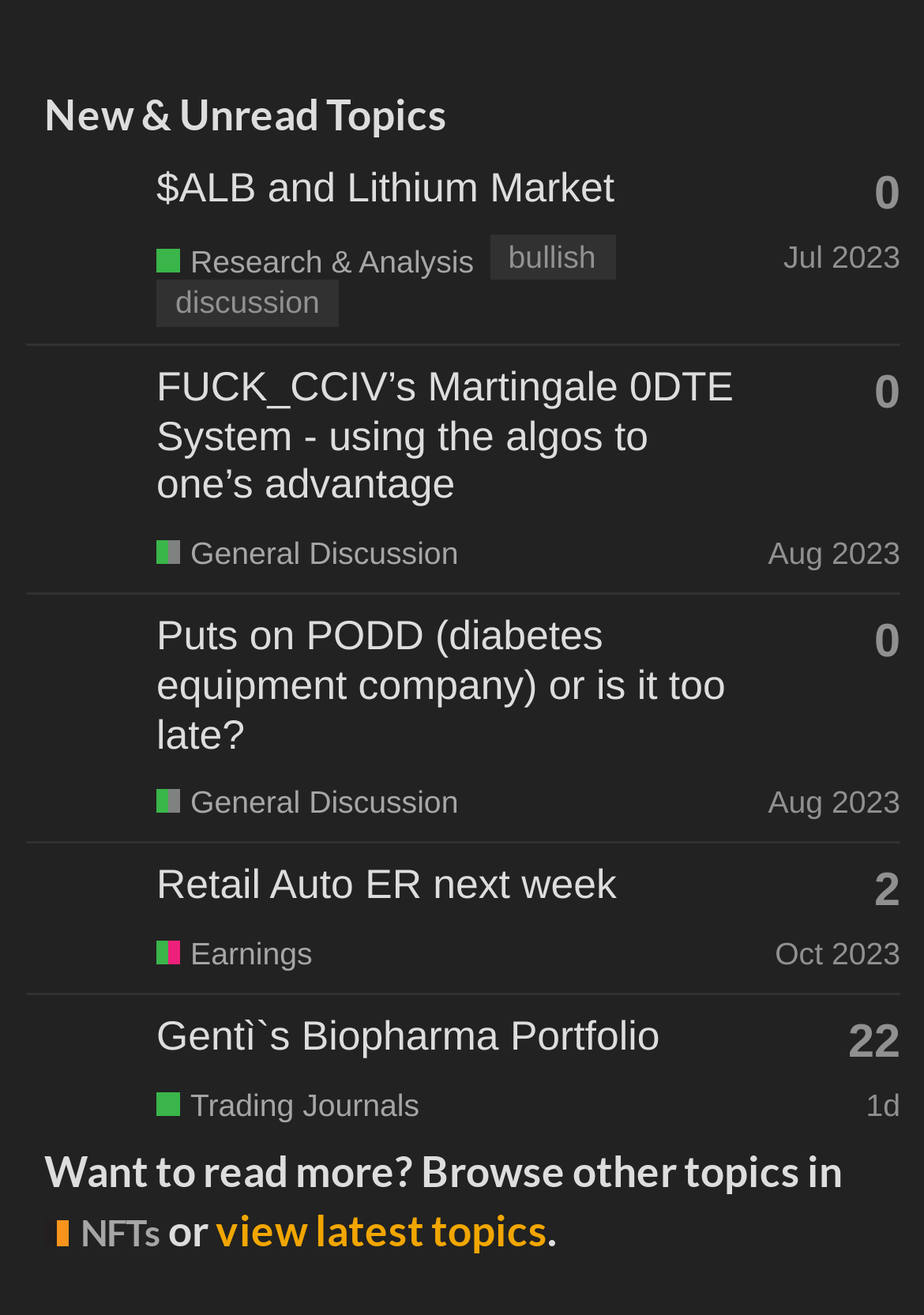Respond to the question below with a single word or phrase:
How many replies does the last topic have?

22